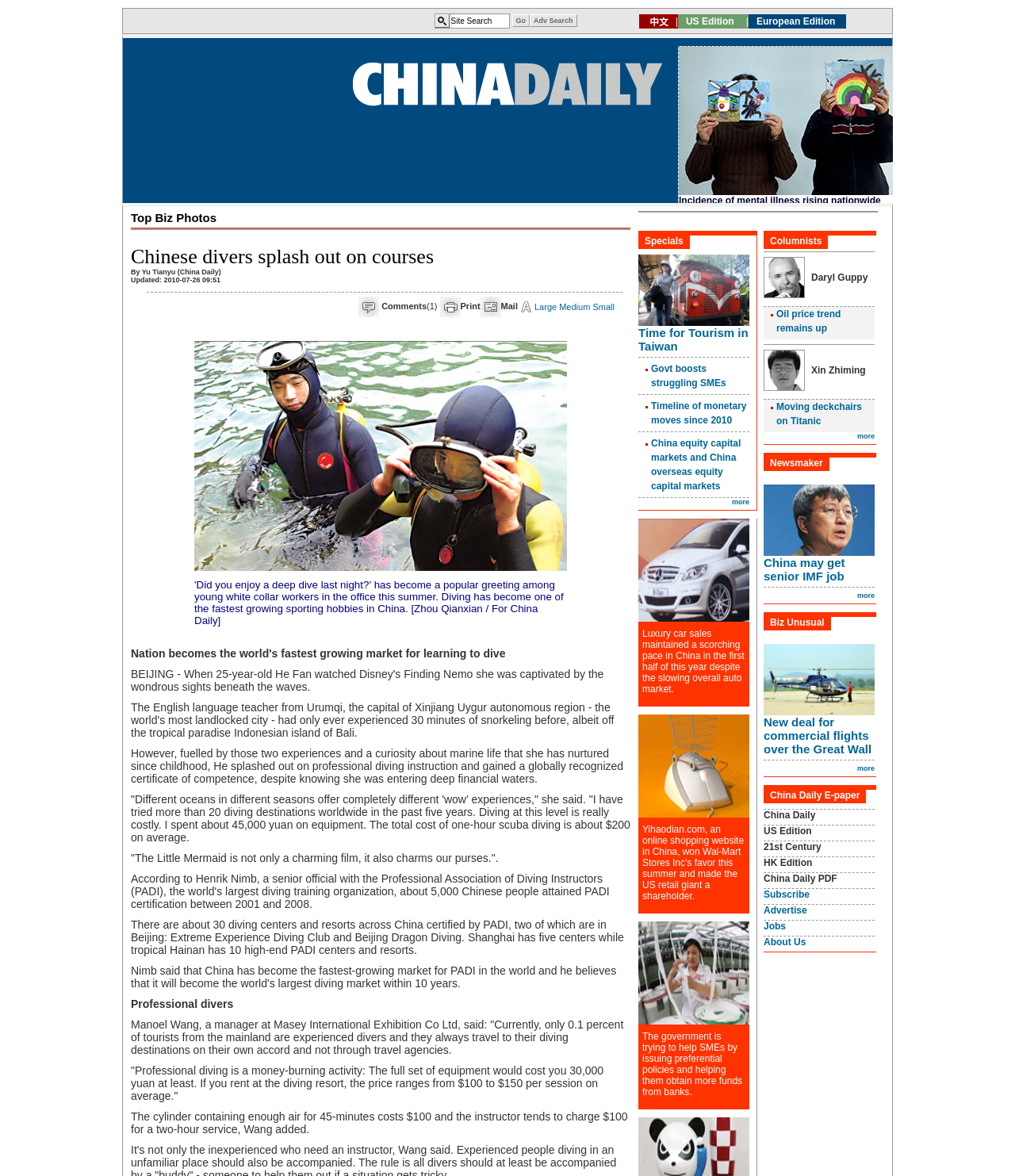Determine the bounding box of the UI element mentioned here: "Medium". The coordinates must be in the format [left, top, right, bottom] with values ranging from 0 to 1.

[0.551, 0.257, 0.582, 0.265]